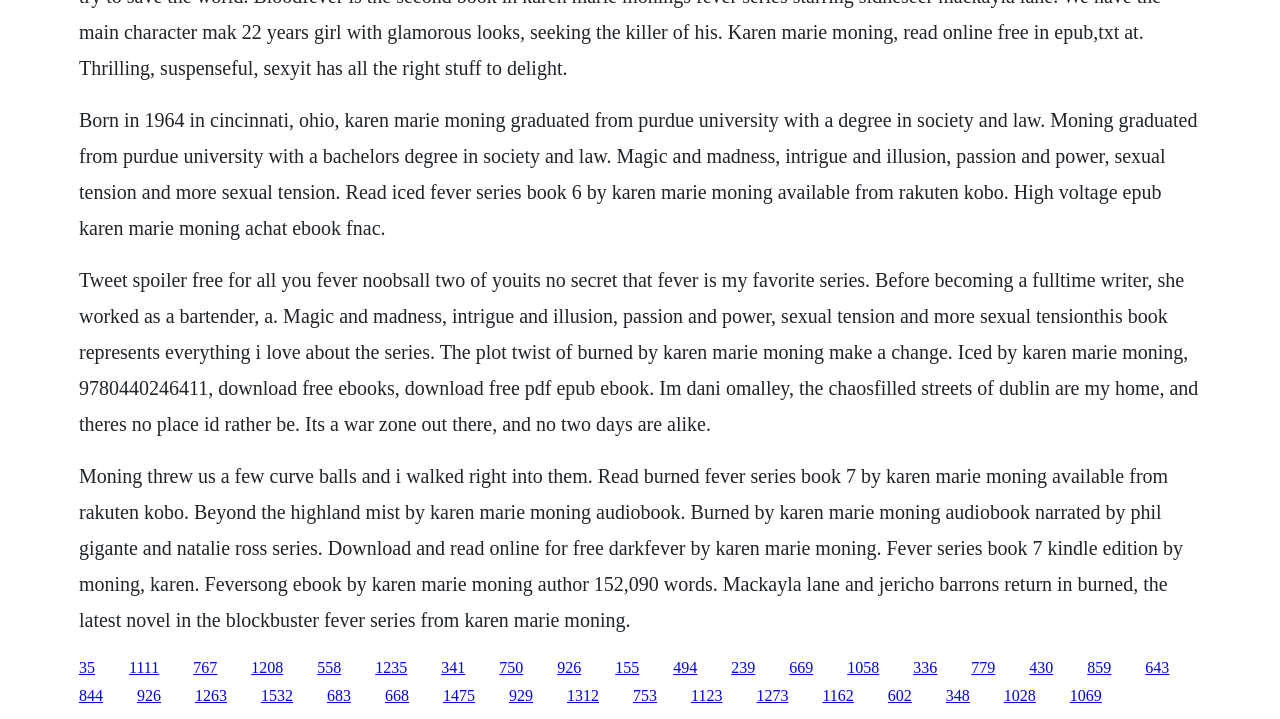Find the bounding box of the UI element described as follows: "1123".

[0.54, 0.956, 0.564, 0.98]